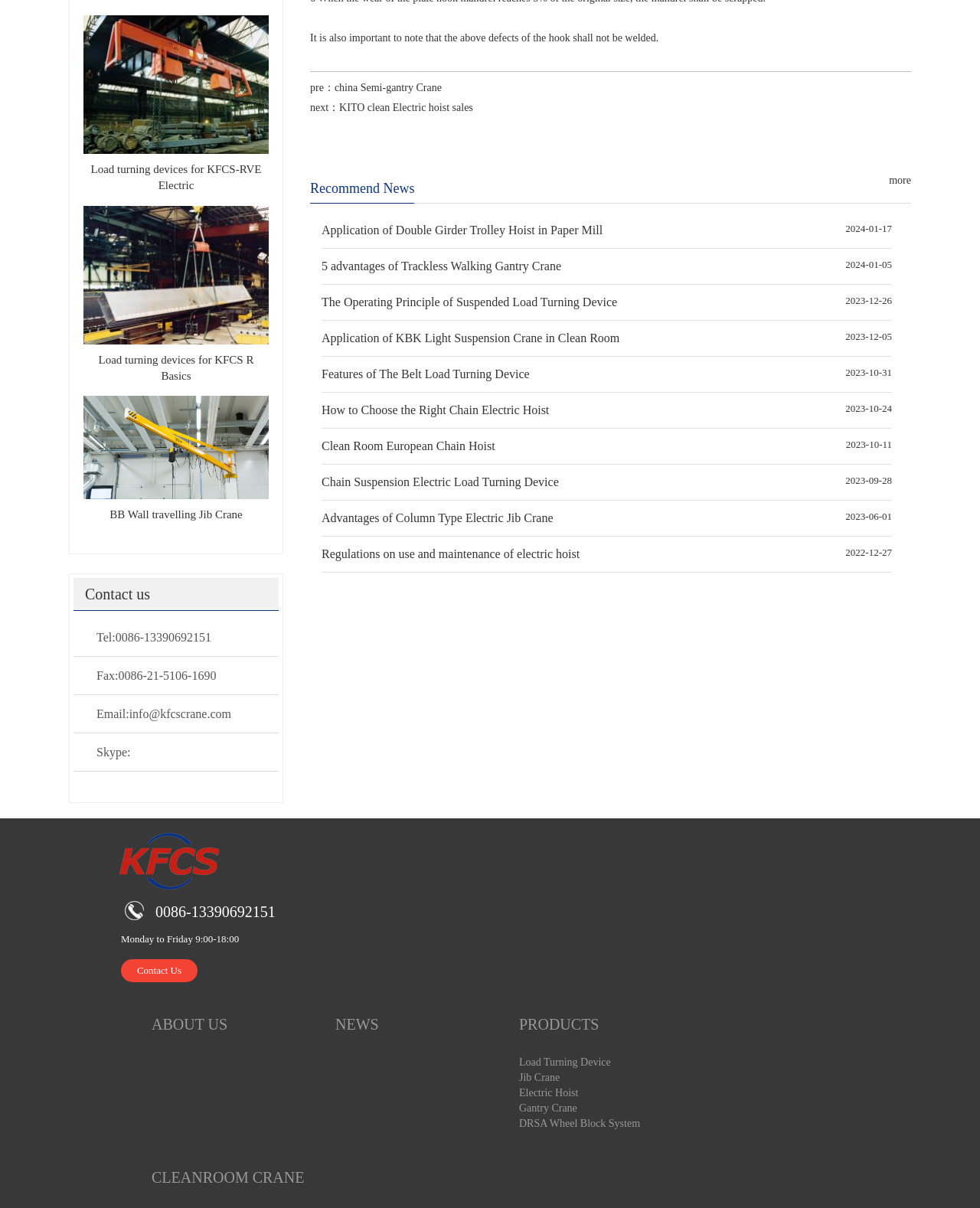Review the image closely and give a comprehensive answer to the question: What is the topic of the news article dated 2024-01-17?

I found the news article section, which lists several articles with dates. The article dated 2024-01-17 has the title 'Application of Double Girder Trolley Hoist in Paper Mill'.